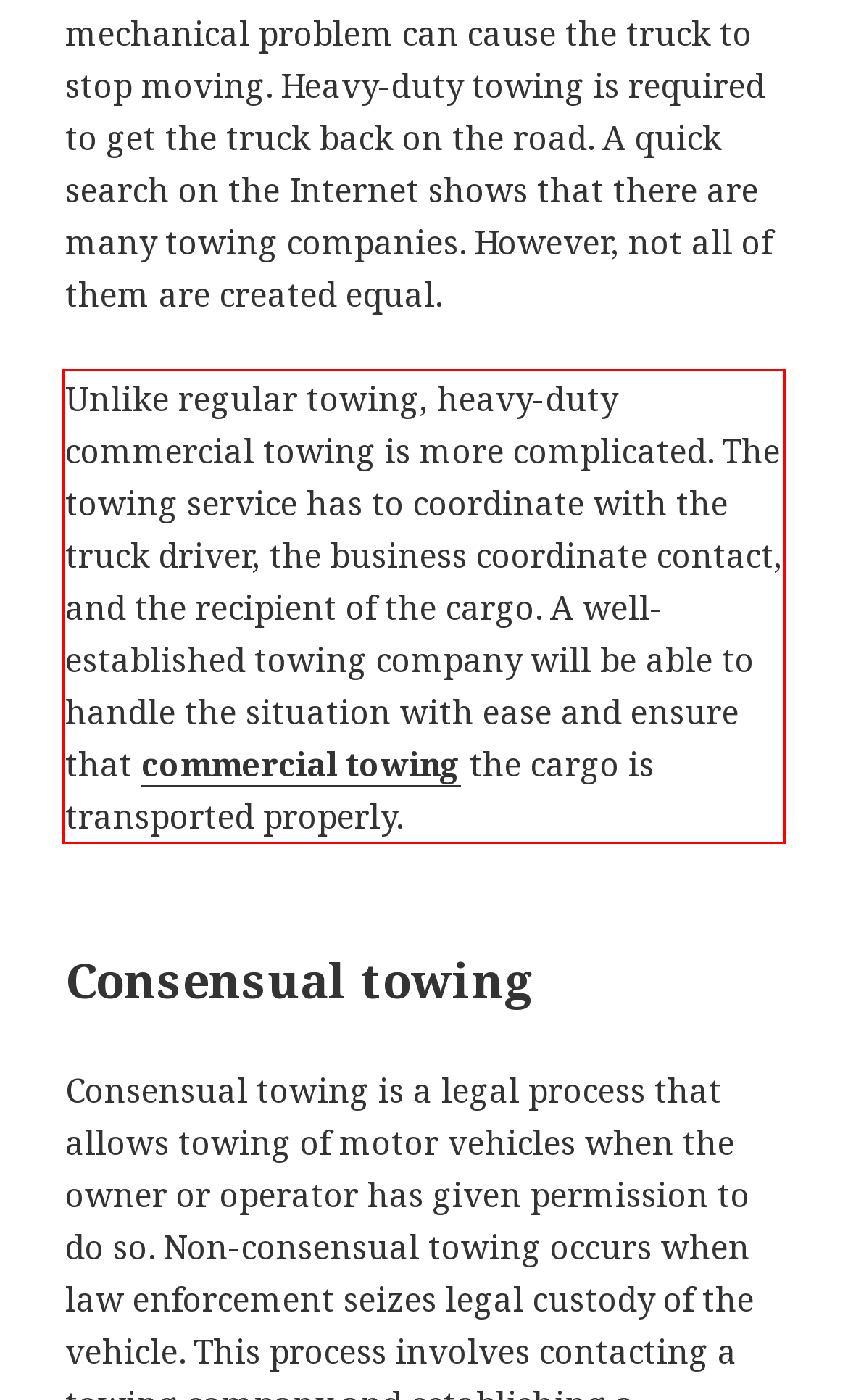Given a screenshot of a webpage, identify the red bounding box and perform OCR to recognize the text within that box.

Unlike regular towing, heavy-duty commercial towing is more complicated. The towing service has to coordinate with the truck driver, the business coordinate contact, and the recipient of the cargo. A well-established towing company will be able to handle the situation with ease and ensure that commercial towing the cargo is transported properly.